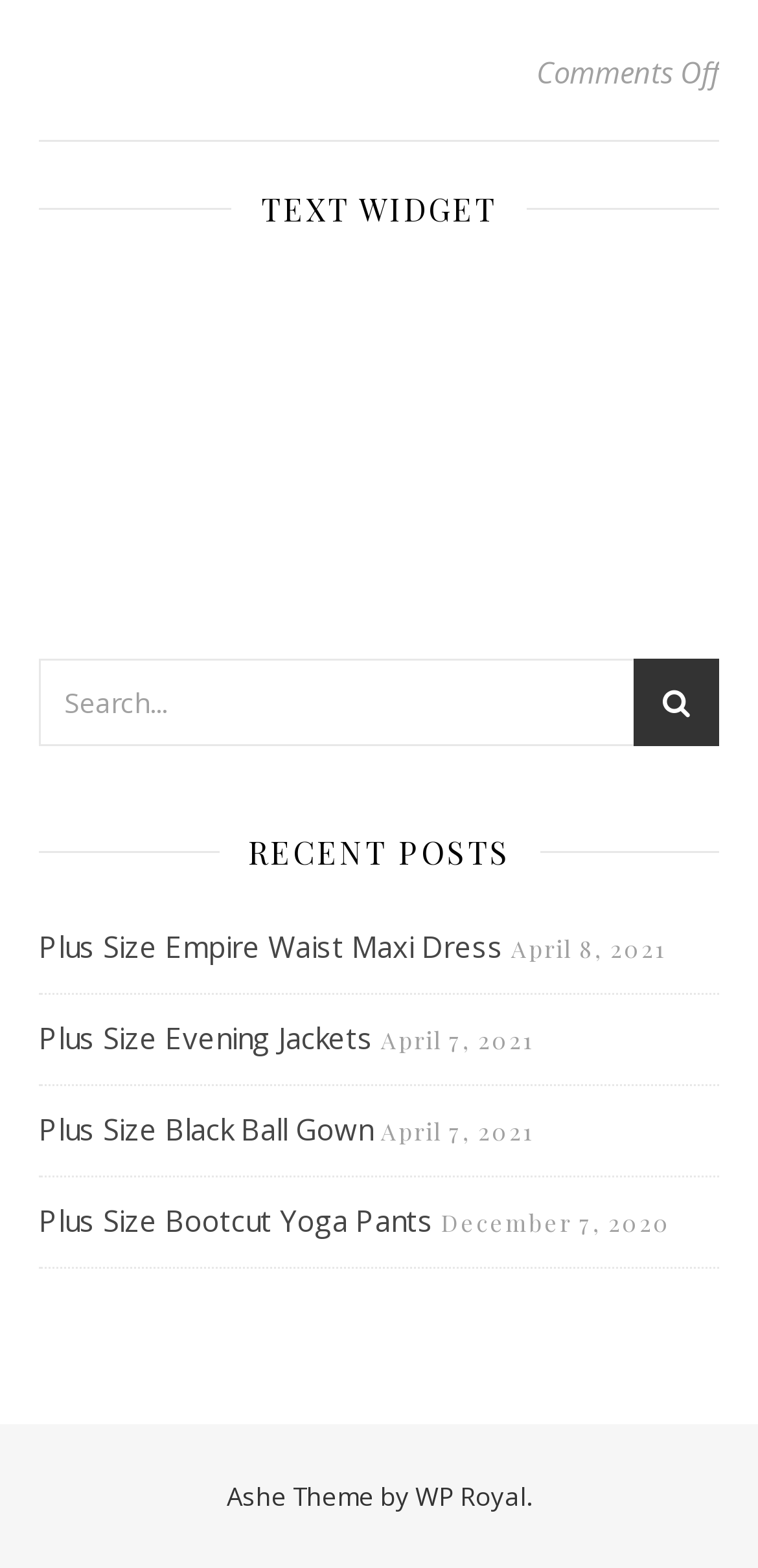Find the bounding box coordinates for the element described here: "Plus Size Evening Jackets".

[0.051, 0.649, 0.492, 0.674]